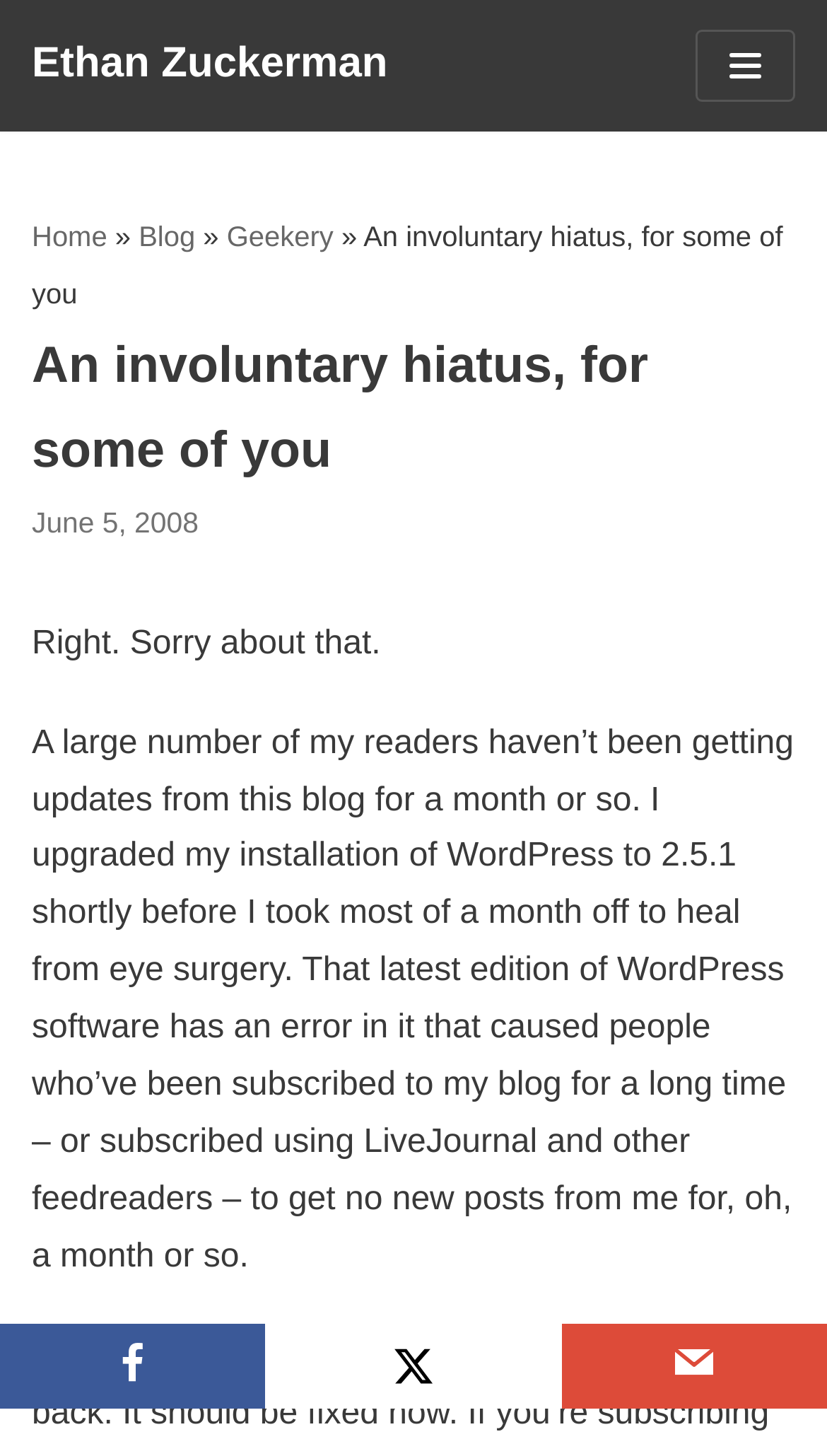What is the purpose of the 'Skip to content' link?
Look at the image and answer with only one word or phrase.

To skip to the main content